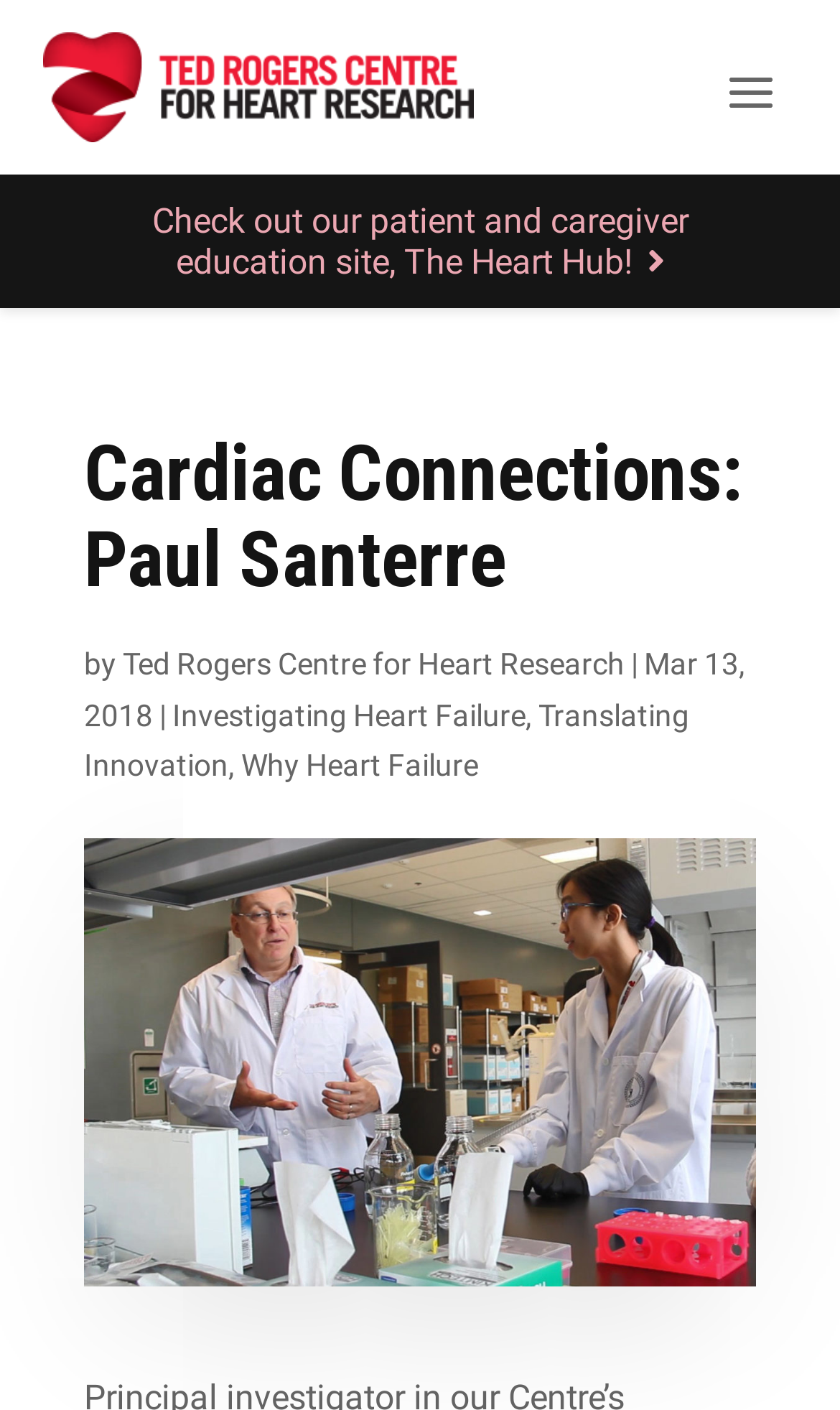What is the date of the publication?
Please use the image to deliver a detailed and complete answer.

The date of the publication can be found in the StaticText element 'Mar 13, 2018' which is located below the heading, indicating that the webpage was published on this date.